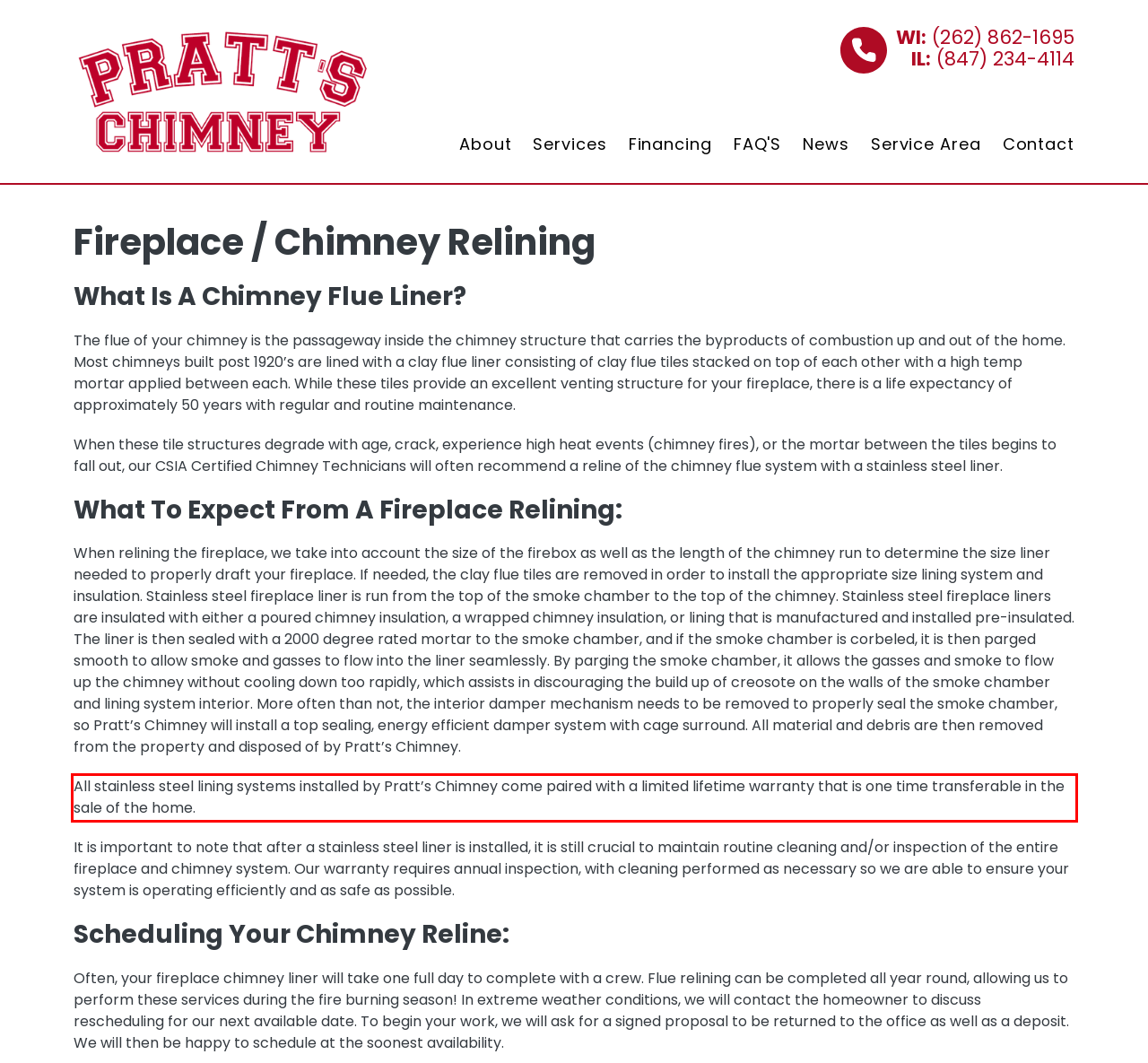Perform OCR on the text inside the red-bordered box in the provided screenshot and output the content.

All stainless steel lining systems installed by Pratt’s Chimney come paired with a limited lifetime warranty that is one time transferable in the sale of the home.